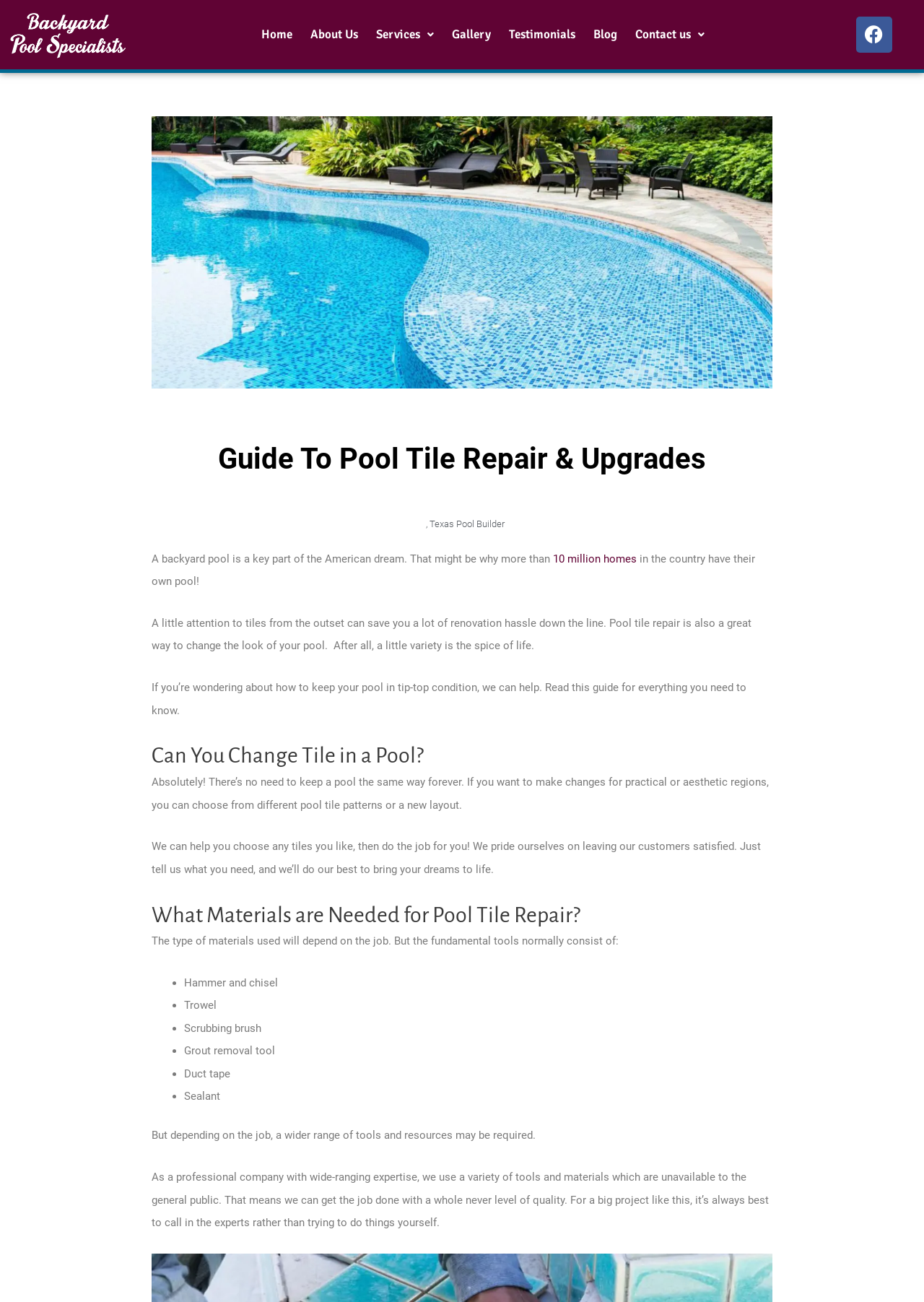Provide the bounding box coordinates of the area you need to click to execute the following instruction: "Click the 'Services' link".

[0.407, 0.016, 0.469, 0.037]